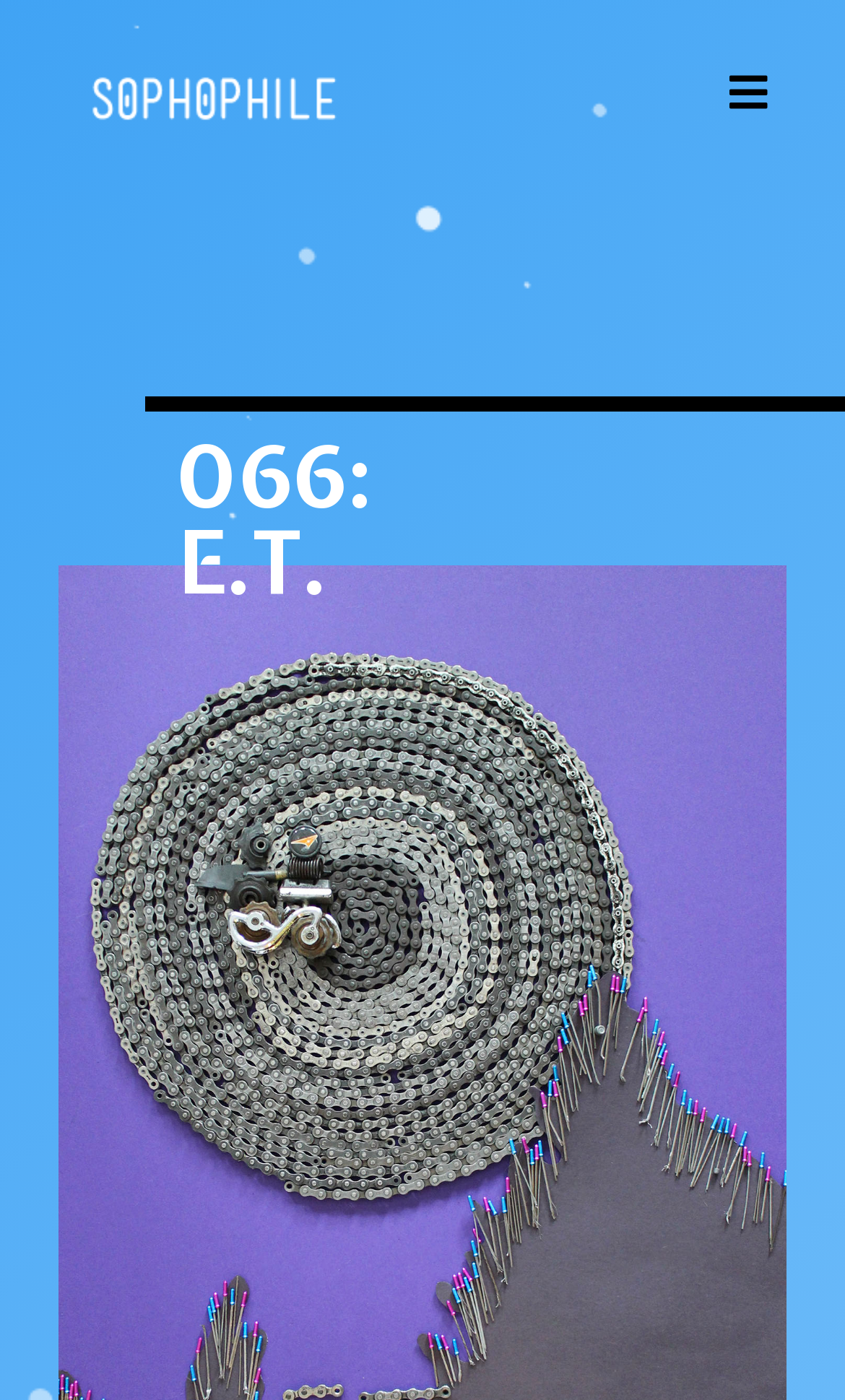Please reply to the following question with a single word or a short phrase:
What is the tone of the website?

Creative or artistic